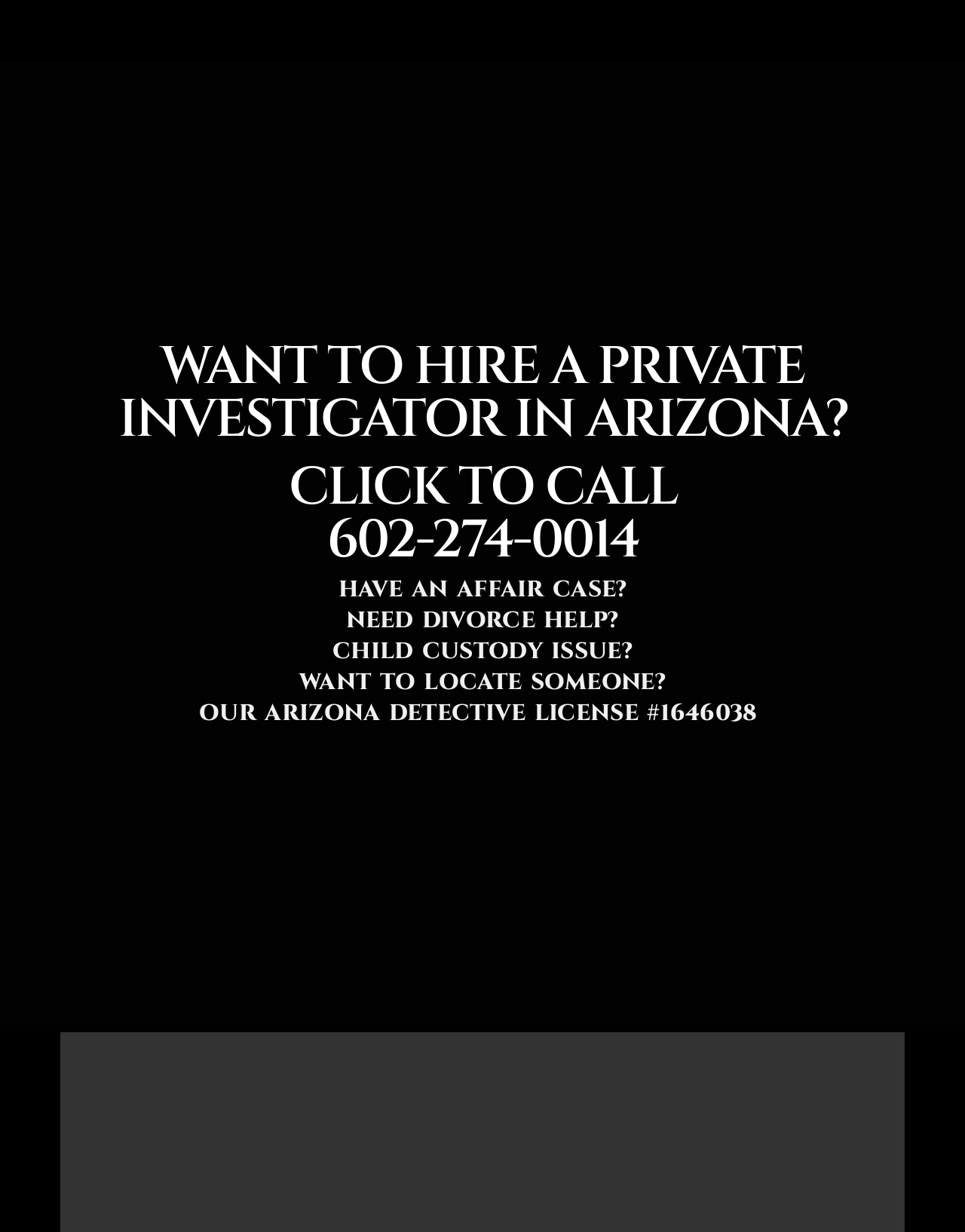Illustrate the webpage with a detailed description.

The webpage appears to be a private investigator service in Arizona. At the top, there is a prominent heading that reads "WANT TO HIRE A PRIVATE INVESTIGATOR IN ARIZONA?" followed by another heading "CLICK TO CALL 602-274-0014" with a clickable link to call the number. 

Below these headings, there are four short paragraphs or questions, aligned vertically, that seem to be highlighting the services offered by the private investigator. These questions include "HAVE AN AFFAIR CASE?", "NEED DIVORCE HELP?", "CHILD CUSTODY ISSUE?", and "WANT TO LOCATE SOMEONE?". 

Further down, there is a statement that mentions the detective license number, "OUR ARIZONA DETECTIVE LICENSE #1646038". This text is positioned near the bottom of the page.